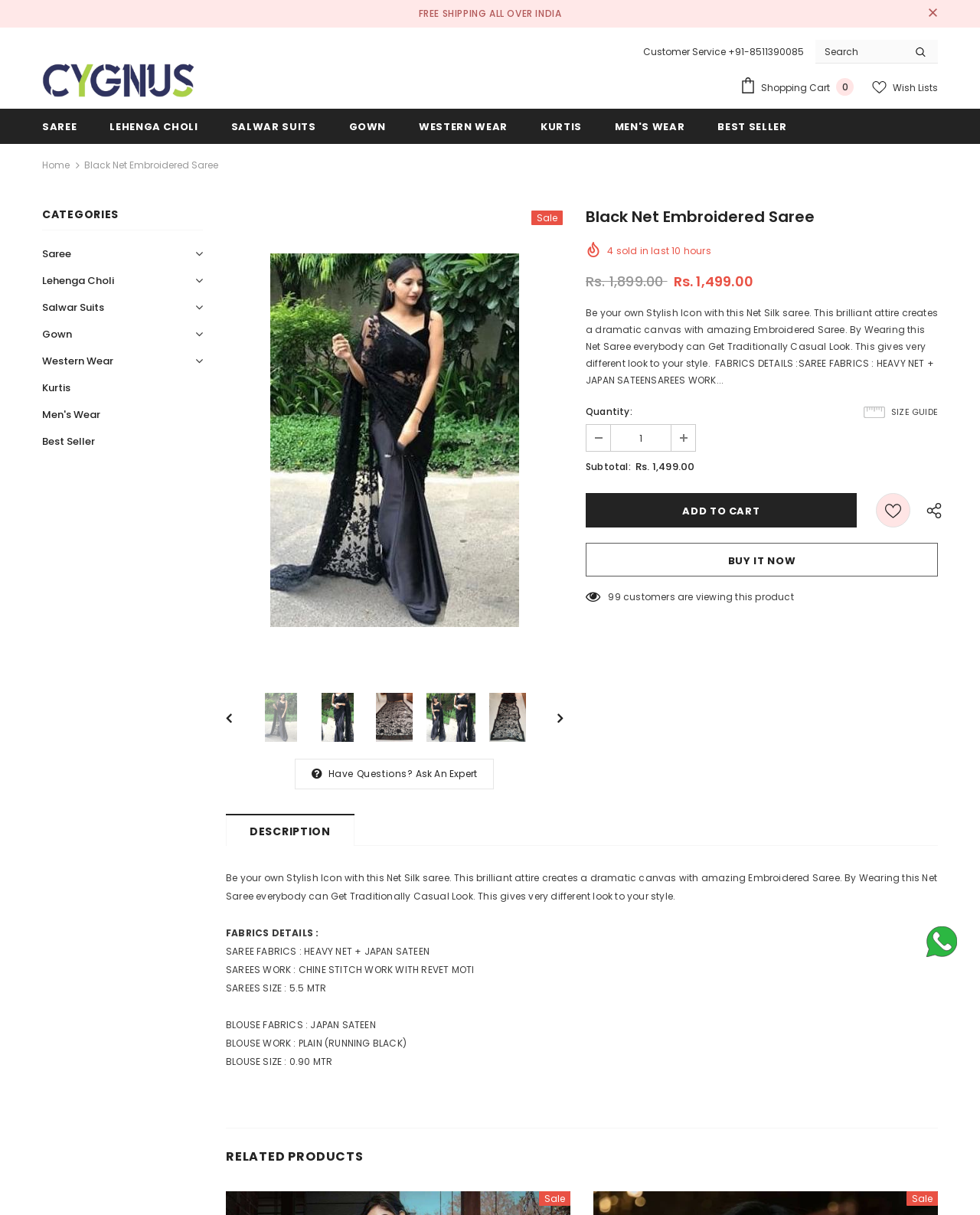Pinpoint the bounding box coordinates of the clickable area necessary to execute the following instruction: "Add to cart". The coordinates should be given as four float numbers between 0 and 1, namely [left, top, right, bottom].

[0.598, 0.406, 0.874, 0.434]